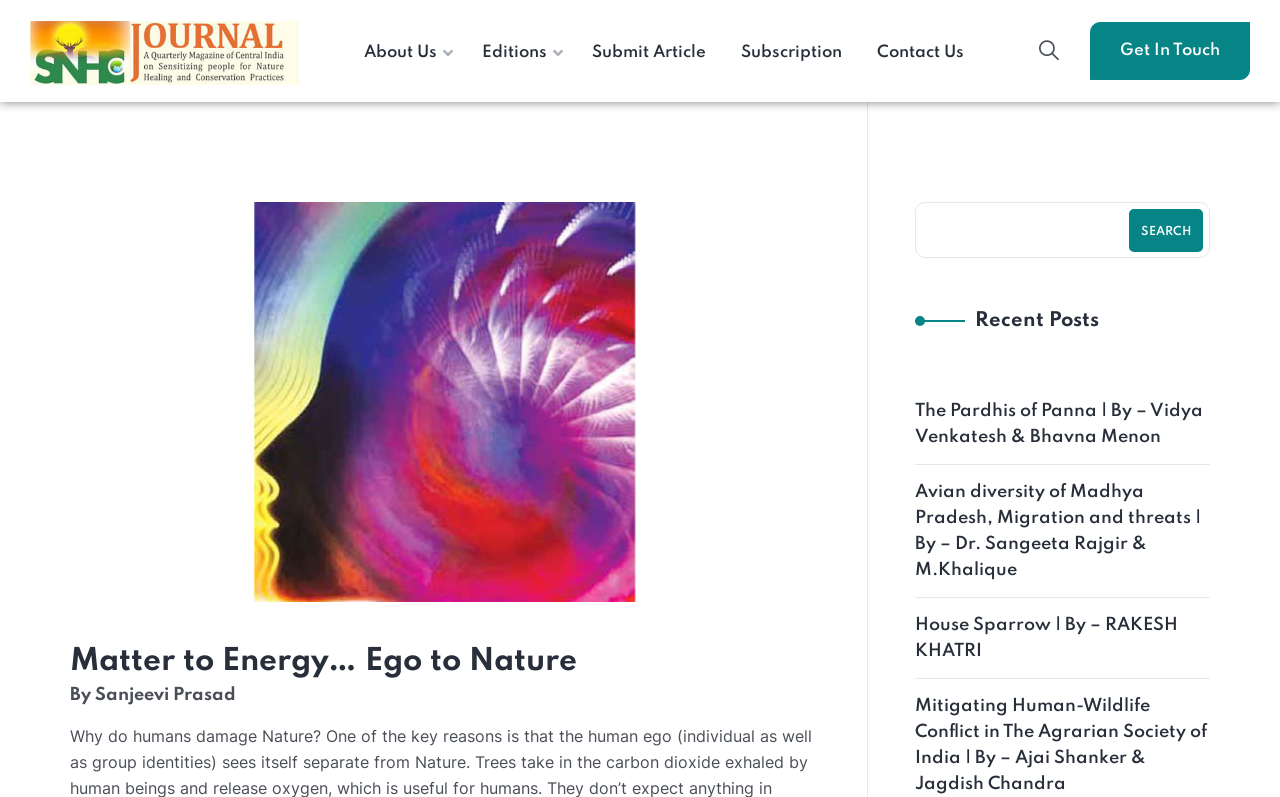What is the topic of the first recent post?
Please use the image to deliver a detailed and complete answer.

The recent posts section is located at the bottom of the webpage and lists several articles. The first article is titled 'The Pardhis of Panna | By – Vidya Venkatesh & Bhavna Menon', so the topic of the first recent post is 'The Pardhis of Panna'.